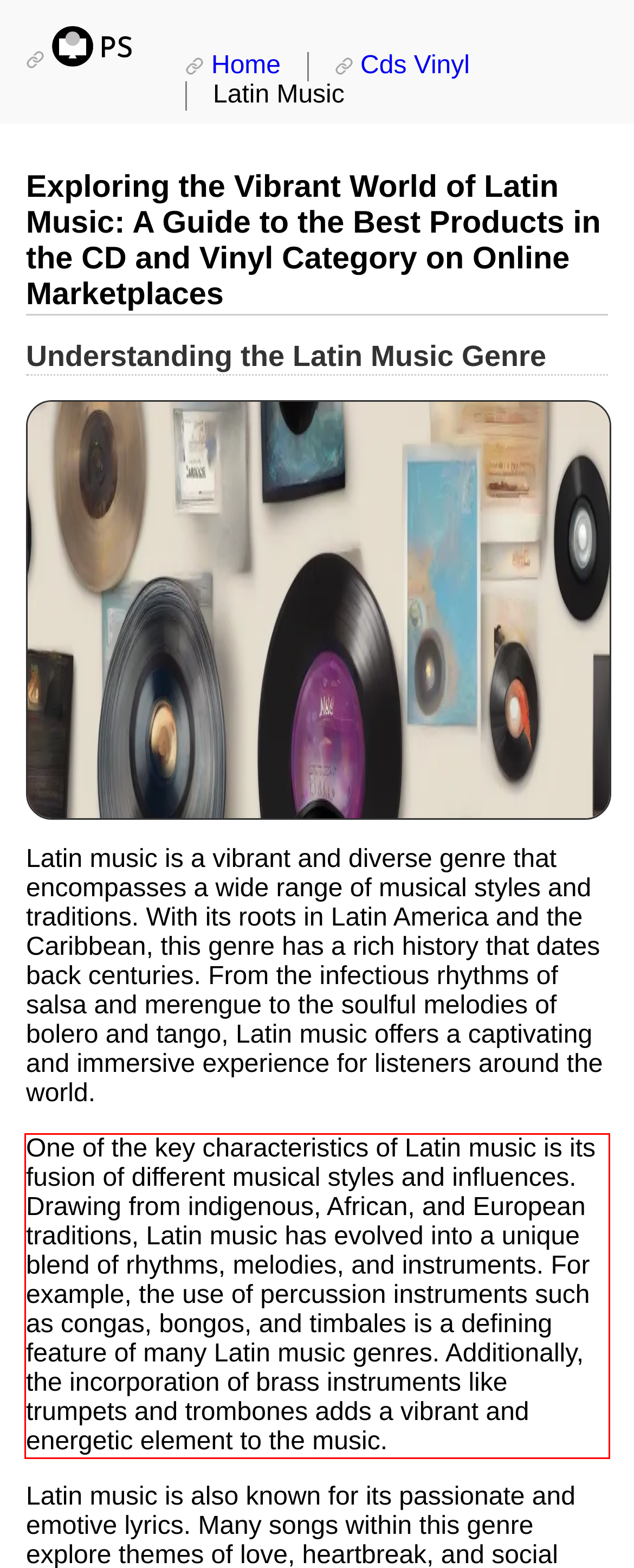Your task is to recognize and extract the text content from the UI element enclosed in the red bounding box on the webpage screenshot.

One of the key characteristics of Latin music is its fusion of different musical styles and influences. Drawing from indigenous, African, and European traditions, Latin music has evolved into a unique blend of rhythms, melodies, and instruments. For example, the use of percussion instruments such as congas, bongos, and timbales is a defining feature of many Latin music genres. Additionally, the incorporation of brass instruments like trumpets and trombones adds a vibrant and energetic element to the music.